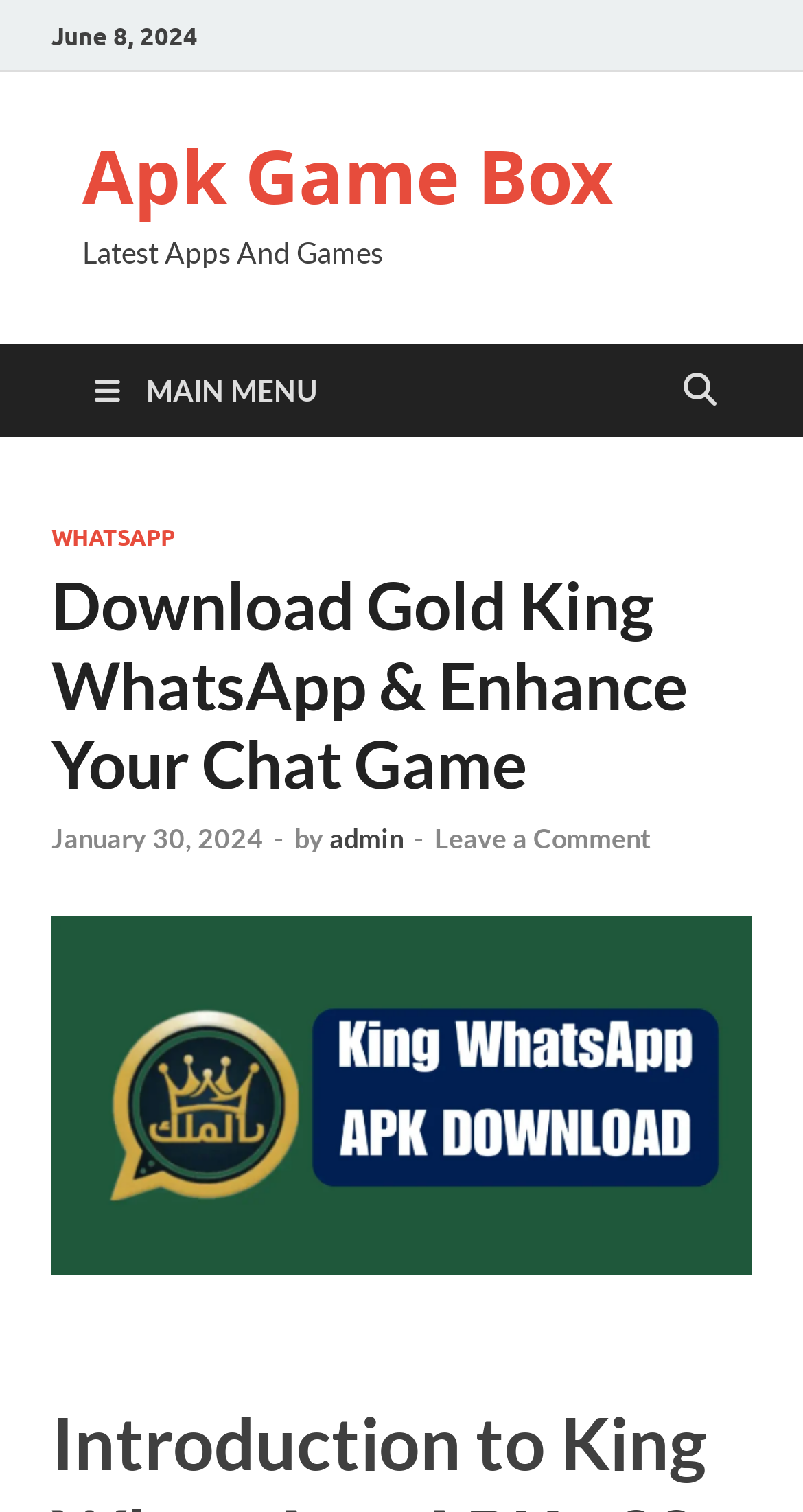Using the element description Main Menu, predict the bounding box coordinates for the UI element. Provide the coordinates in (top-left x, top-left y, bottom-right x, bottom-right y) format with values ranging from 0 to 1.

[0.077, 0.227, 0.436, 0.288]